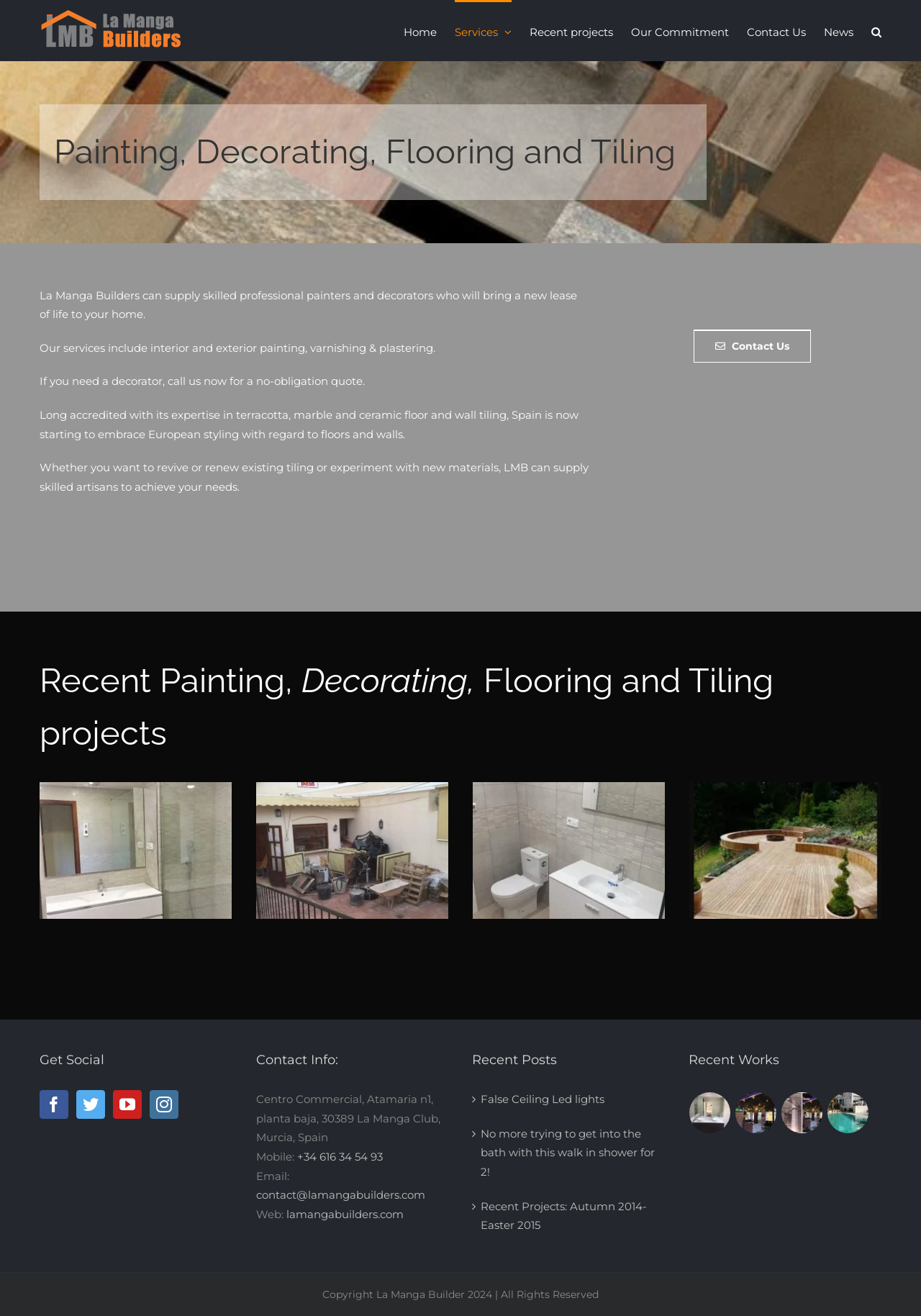Please provide a comprehensive response to the question below by analyzing the image: 
What is the focus of the 'GARDEN DECKING' project?

The 'GARDEN DECKING' project is focused on either commercial or domestic projects, as indicated by the links 'Commercial' and 'Domestic' under the 'GARDEN DECKING' heading.